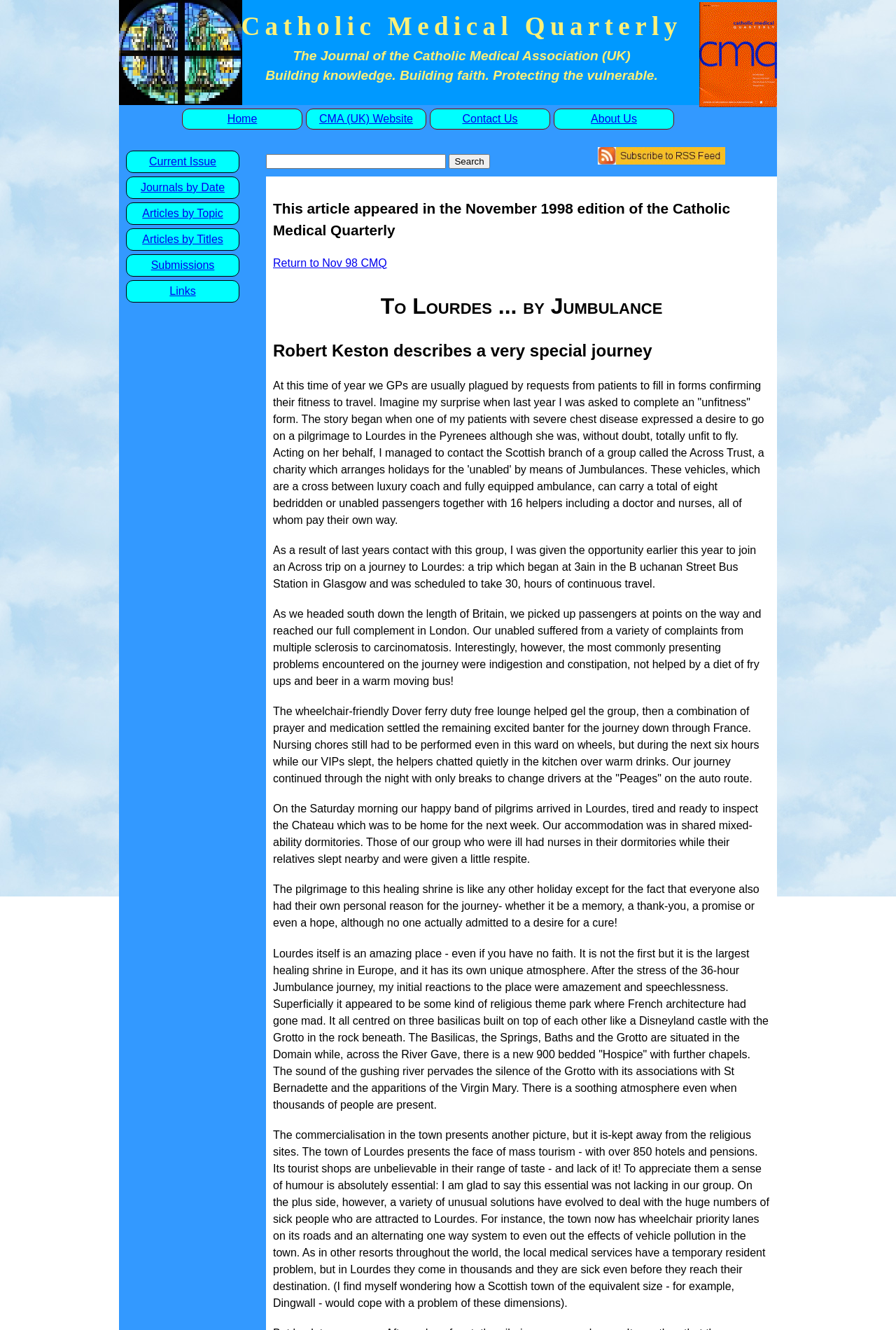Find the bounding box coordinates of the clickable region needed to perform the following instruction: "Search for articles". The coordinates should be provided as four float numbers between 0 and 1, i.e., [left, top, right, bottom].

[0.501, 0.116, 0.547, 0.127]